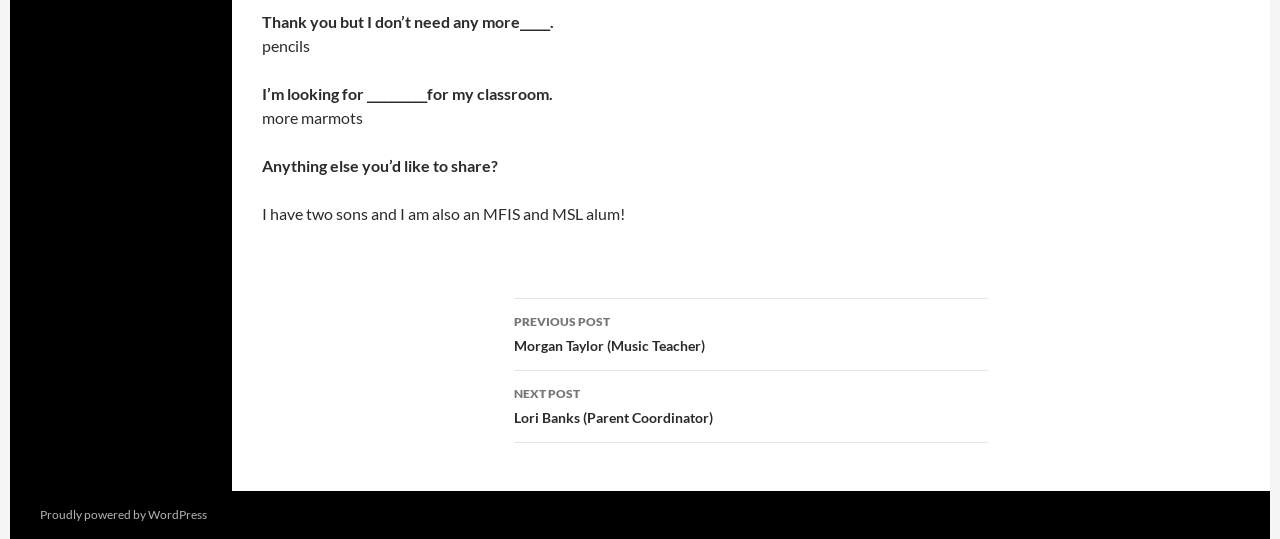Given the element description Previous PostMorgan Taylor (Music Teacher), identify the bounding box coordinates for the UI element on the webpage screenshot. The format should be (top-left x, top-left y, bottom-right x, bottom-right y), with values between 0 and 1.

[0.402, 0.555, 0.772, 0.688]